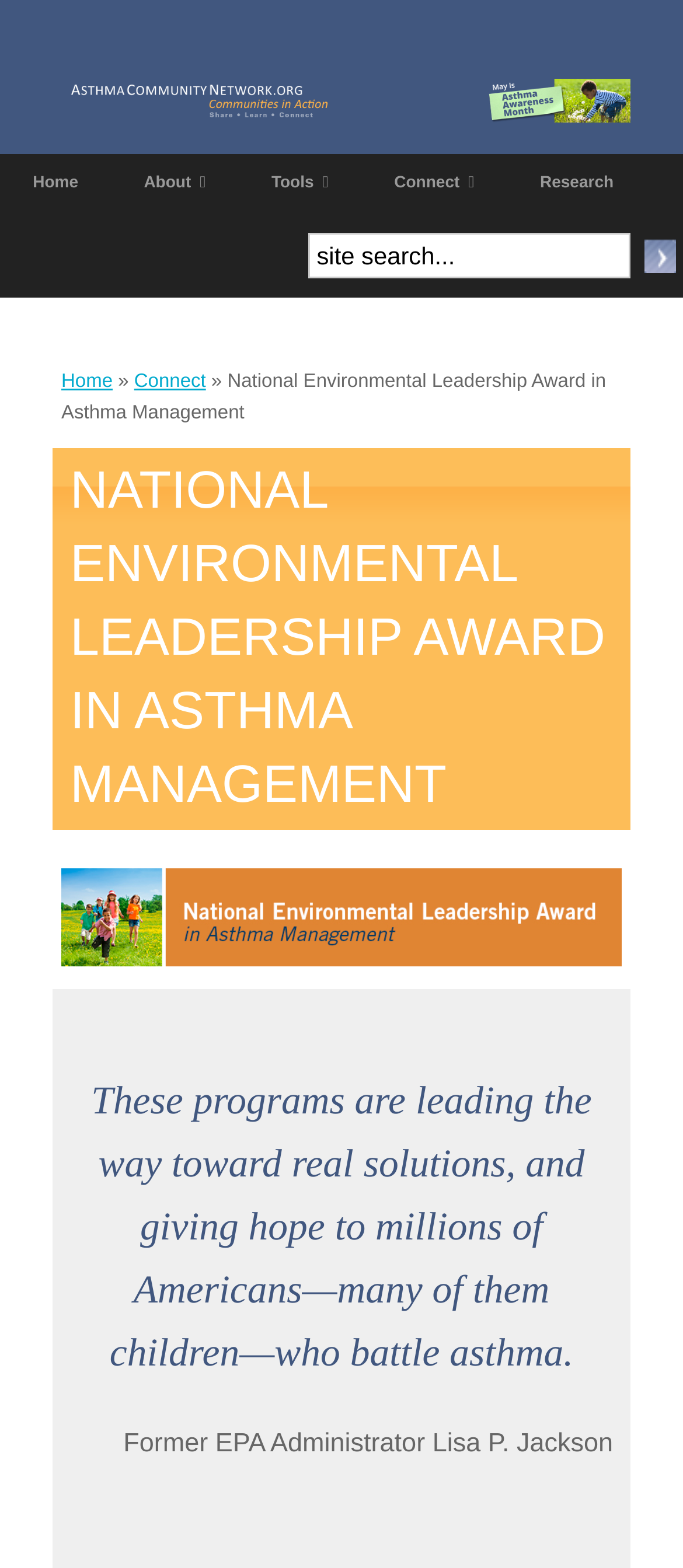Provide the bounding box coordinates of the section that needs to be clicked to accomplish the following instruction: "click the ACN link."

[0.103, 0.06, 0.923, 0.083]